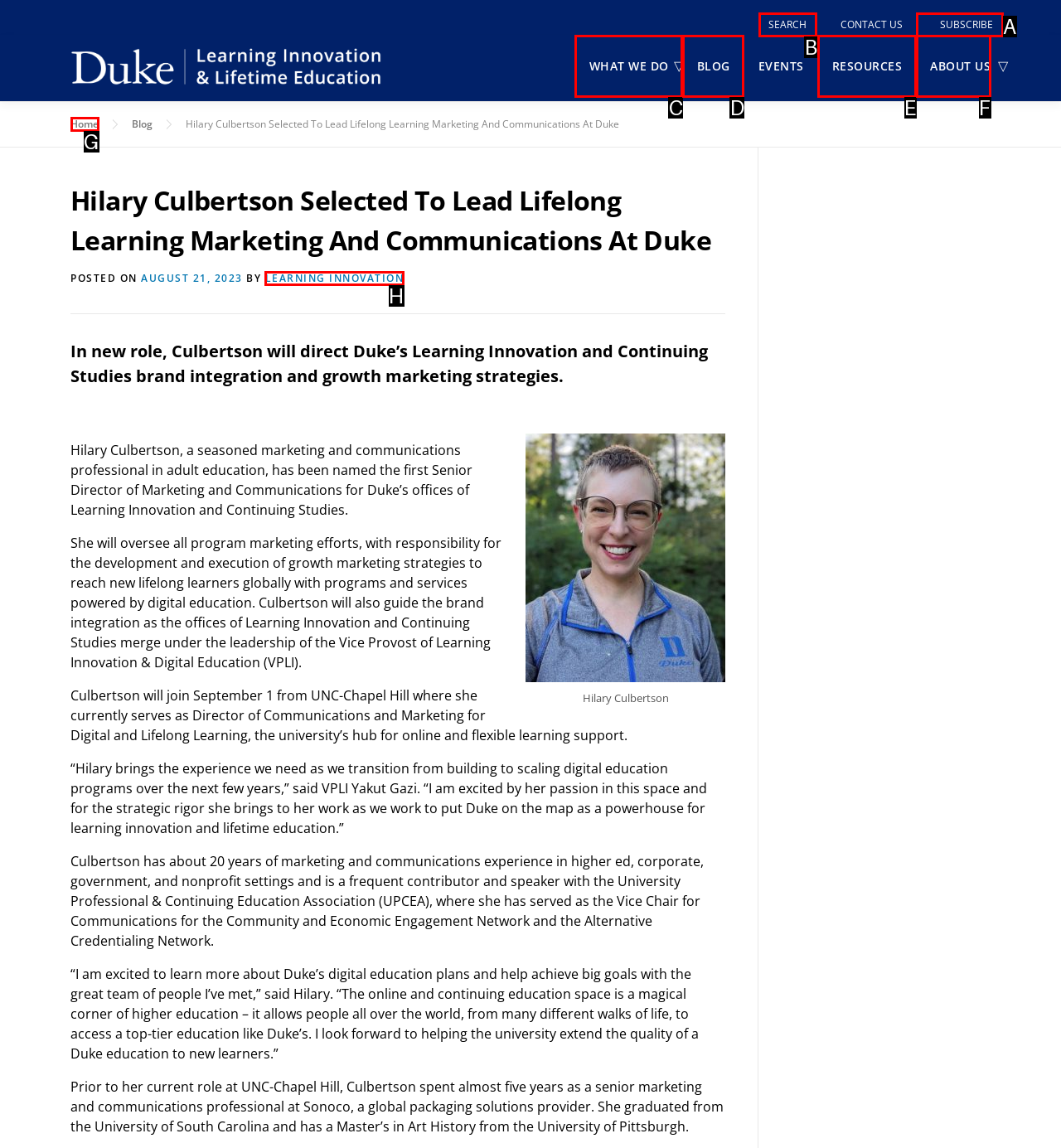Identify the letter of the UI element you should interact with to perform the task: Search the web
Reply with the appropriate letter of the option.

None